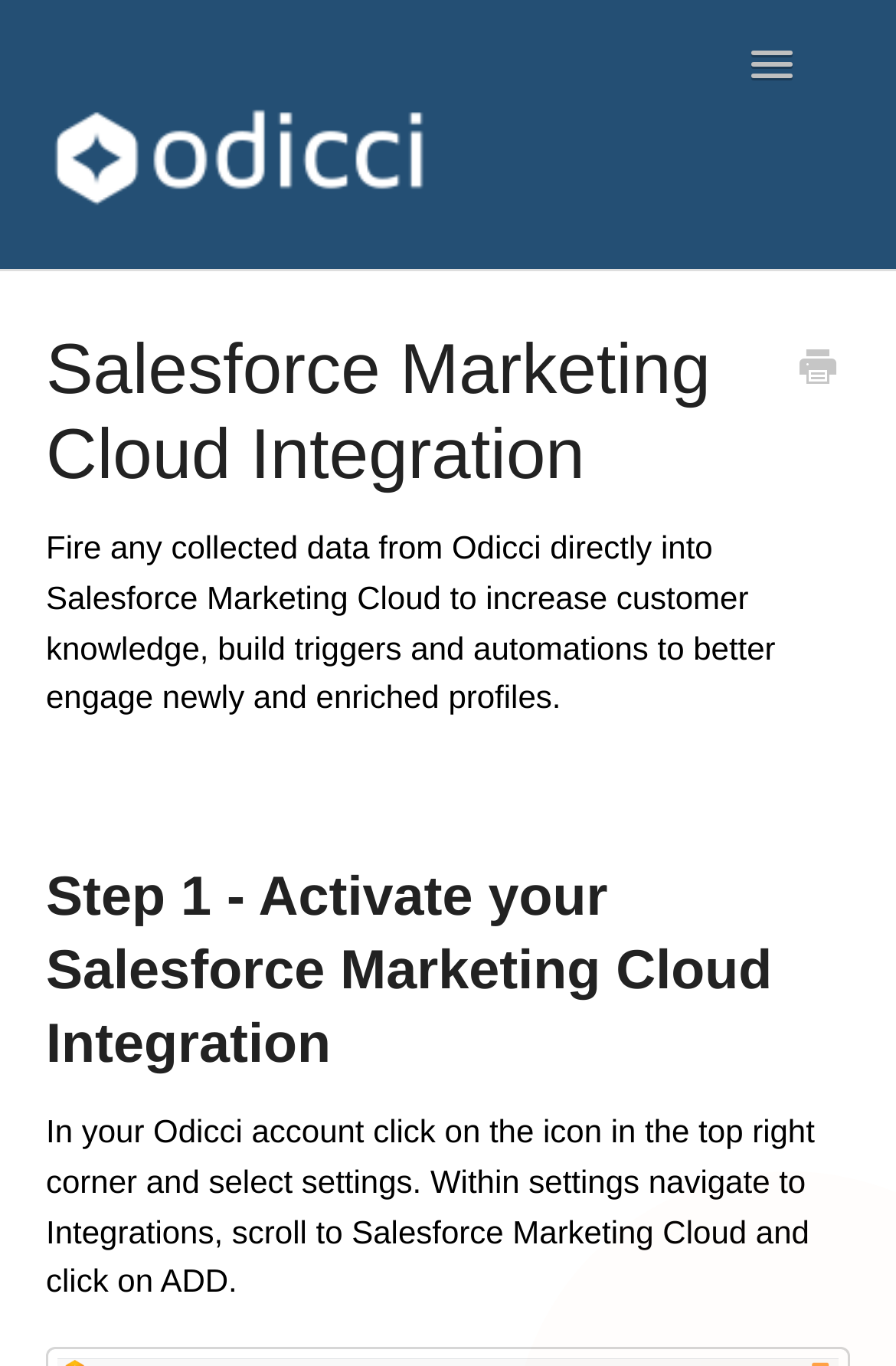Identify the bounding box coordinates of the clickable section necessary to follow the following instruction: "Go to Home". The coordinates should be presented as four float numbers from 0 to 1, i.e., [left, top, right, bottom].

[0.051, 0.197, 0.949, 0.274]